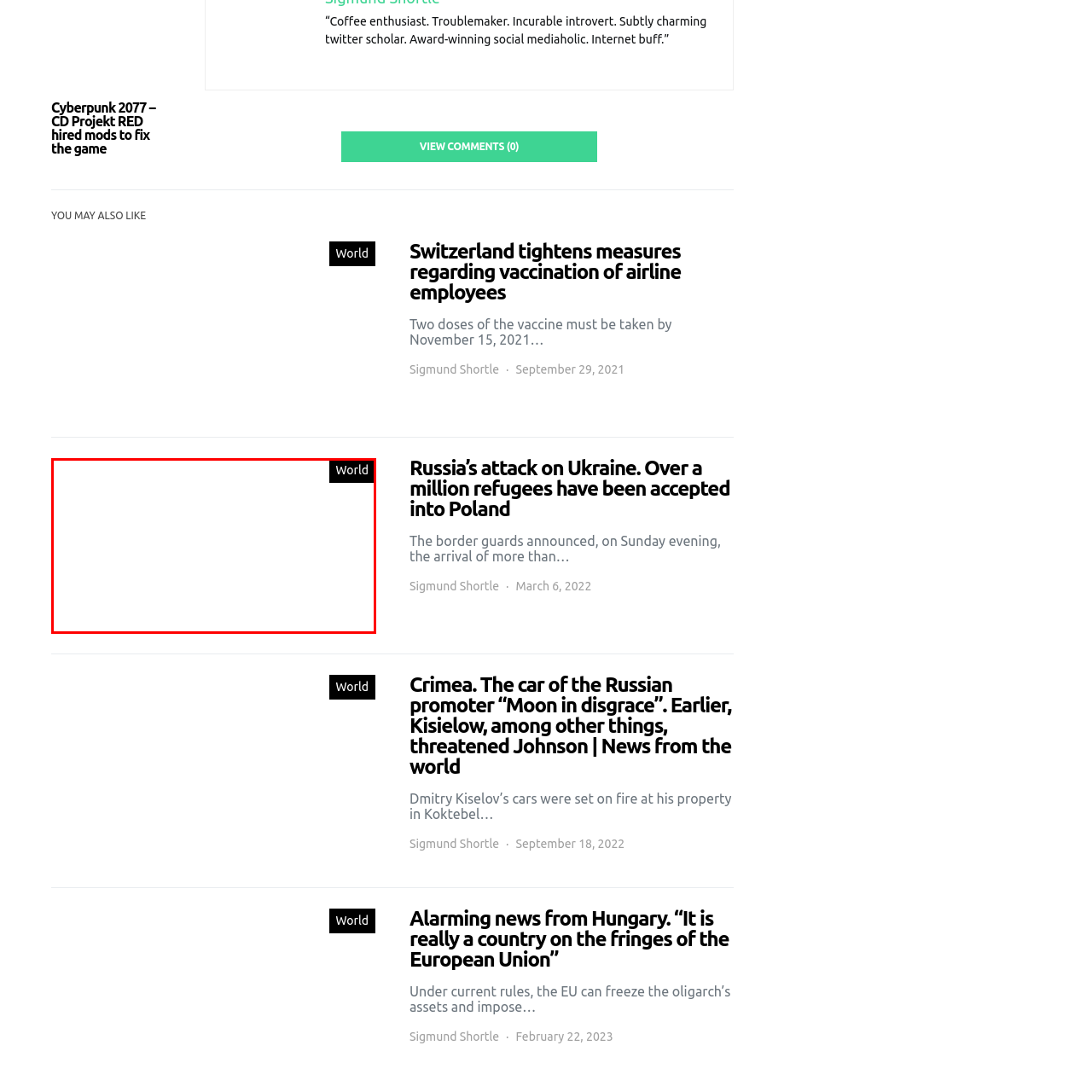Look at the section of the image marked by the red box and offer an in-depth answer to the next question considering the visual cues: How many refugees have sought refuge in Poland?

According to the caption, the accompanying text notes that over one million refugees have sought refuge in Poland, which indicates the immense toll of the conflict on civilians.